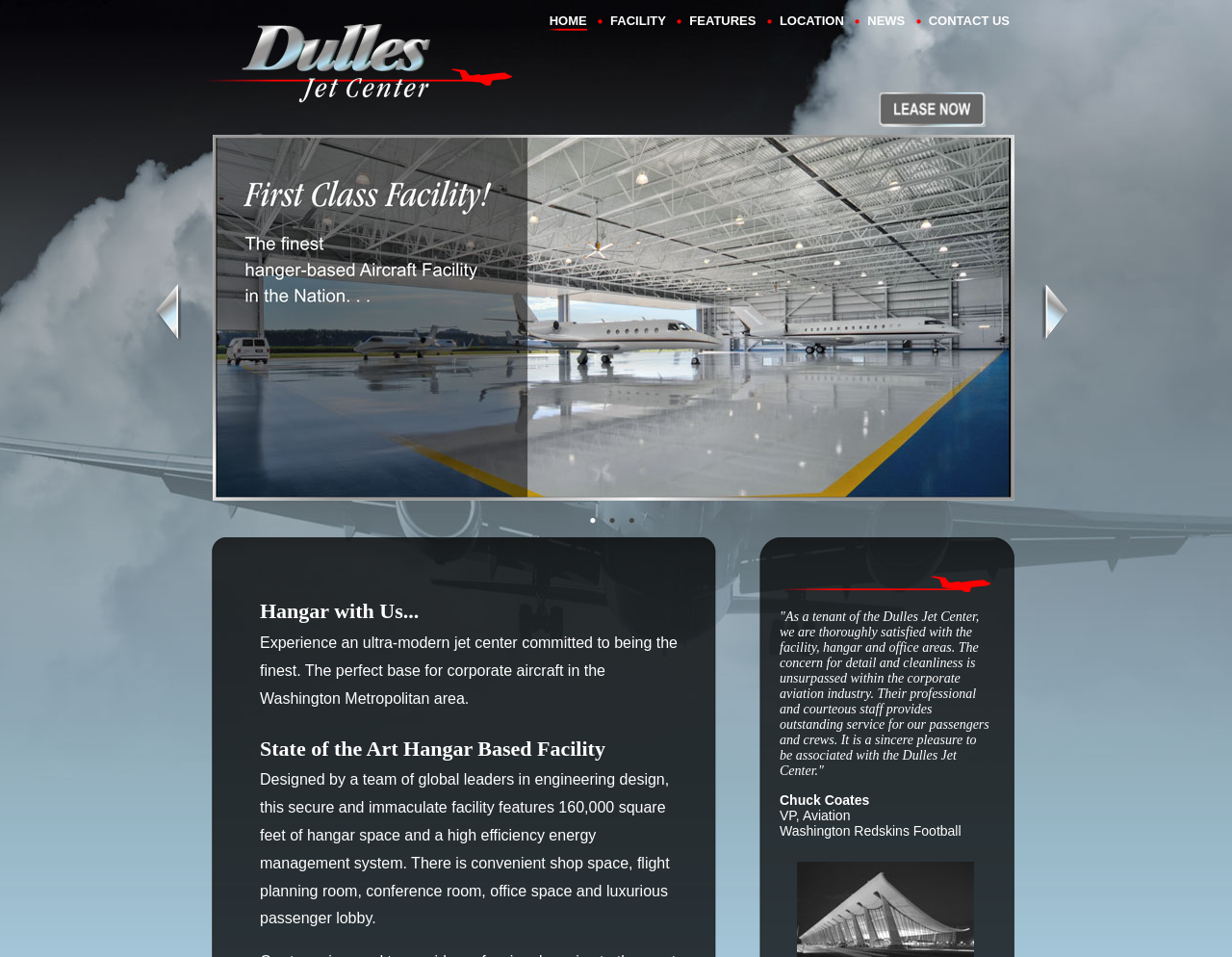Give the bounding box coordinates for the element described by: "Facility".

[0.495, 0.014, 0.541, 0.034]